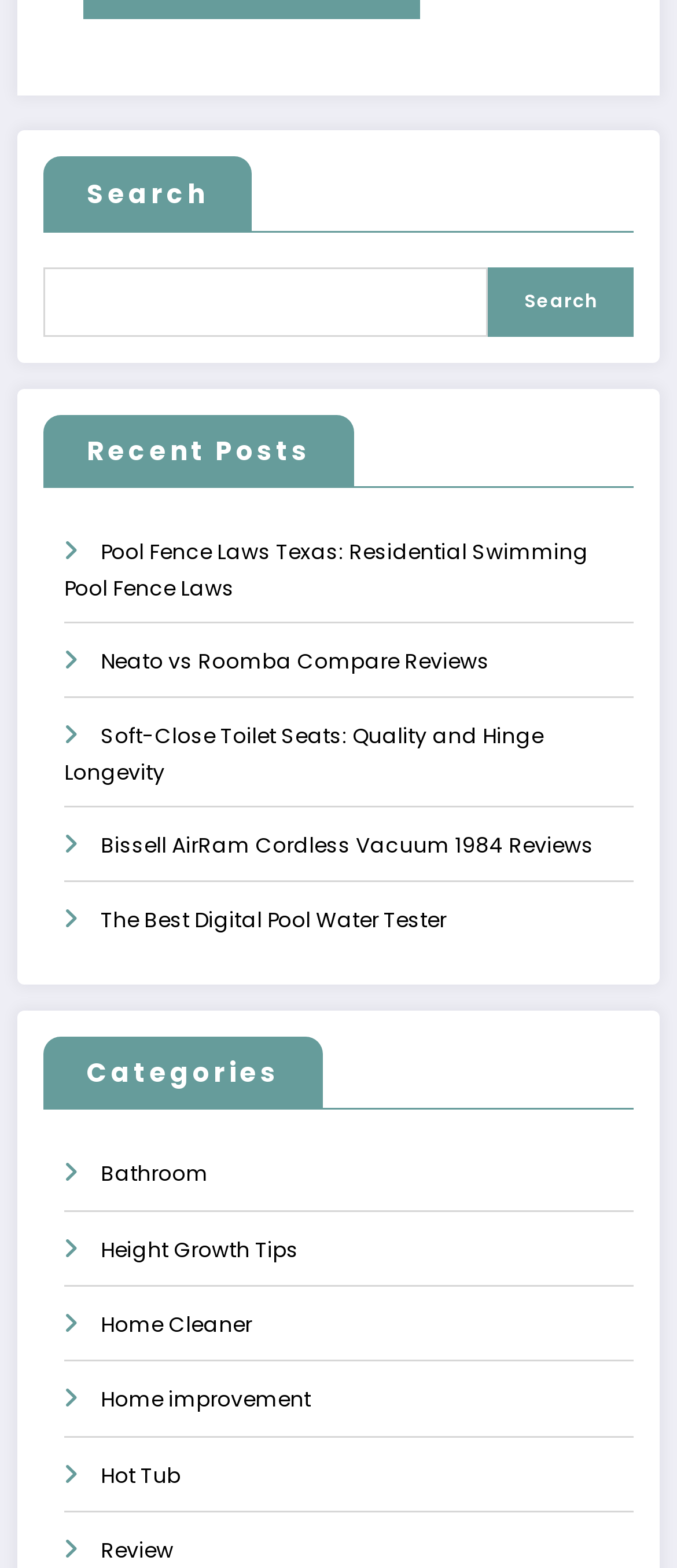Answer briefly with one word or phrase:
What is the text of the first link listed under the 'Categories' section?

Bathroom